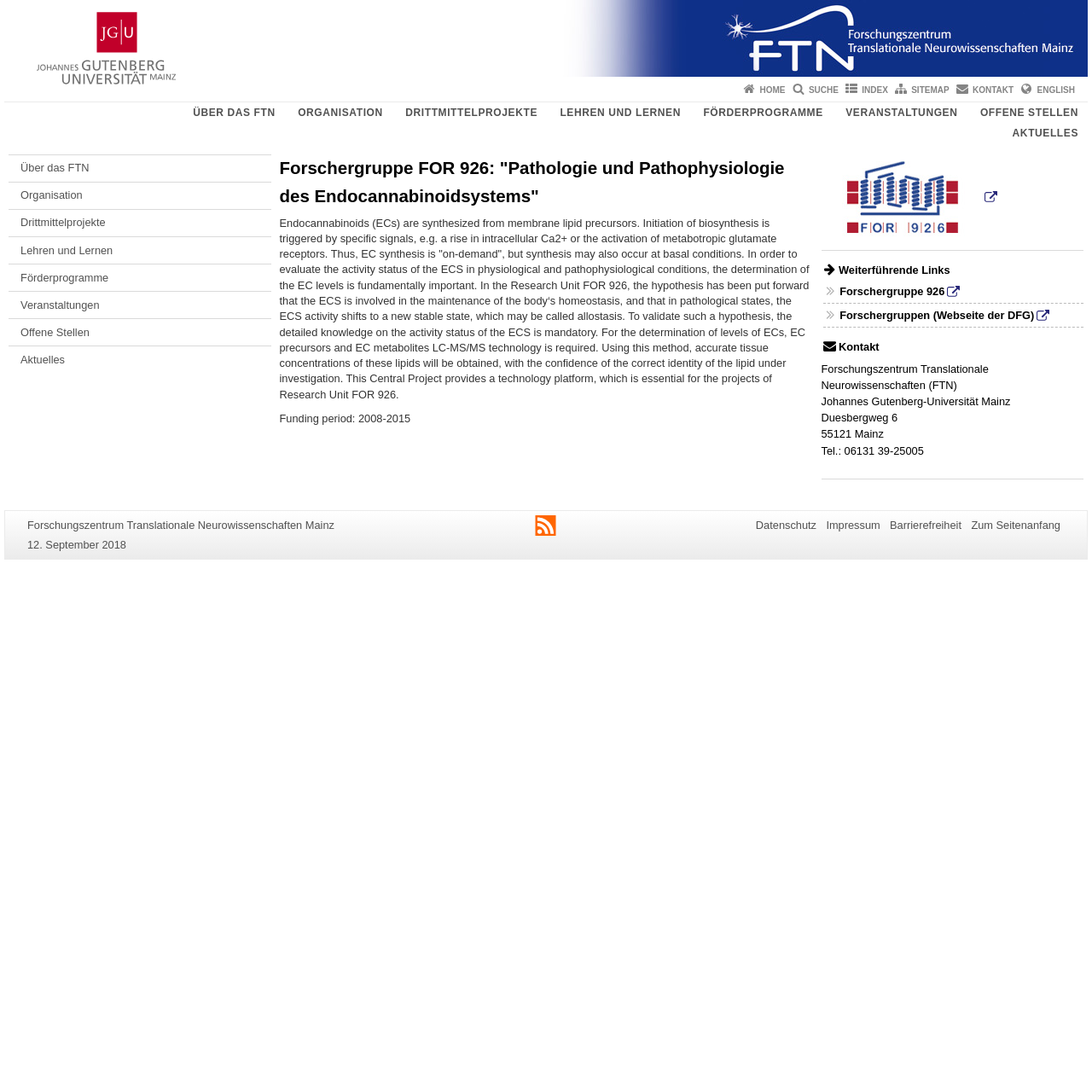What is the name of the university?
Craft a detailed and extensive response to the question.

I found the answer by looking at the text 'Johannes Gutenberg-Universität Mainz' which is located at the bottom of the webpage, under the 'Kontakt' section.